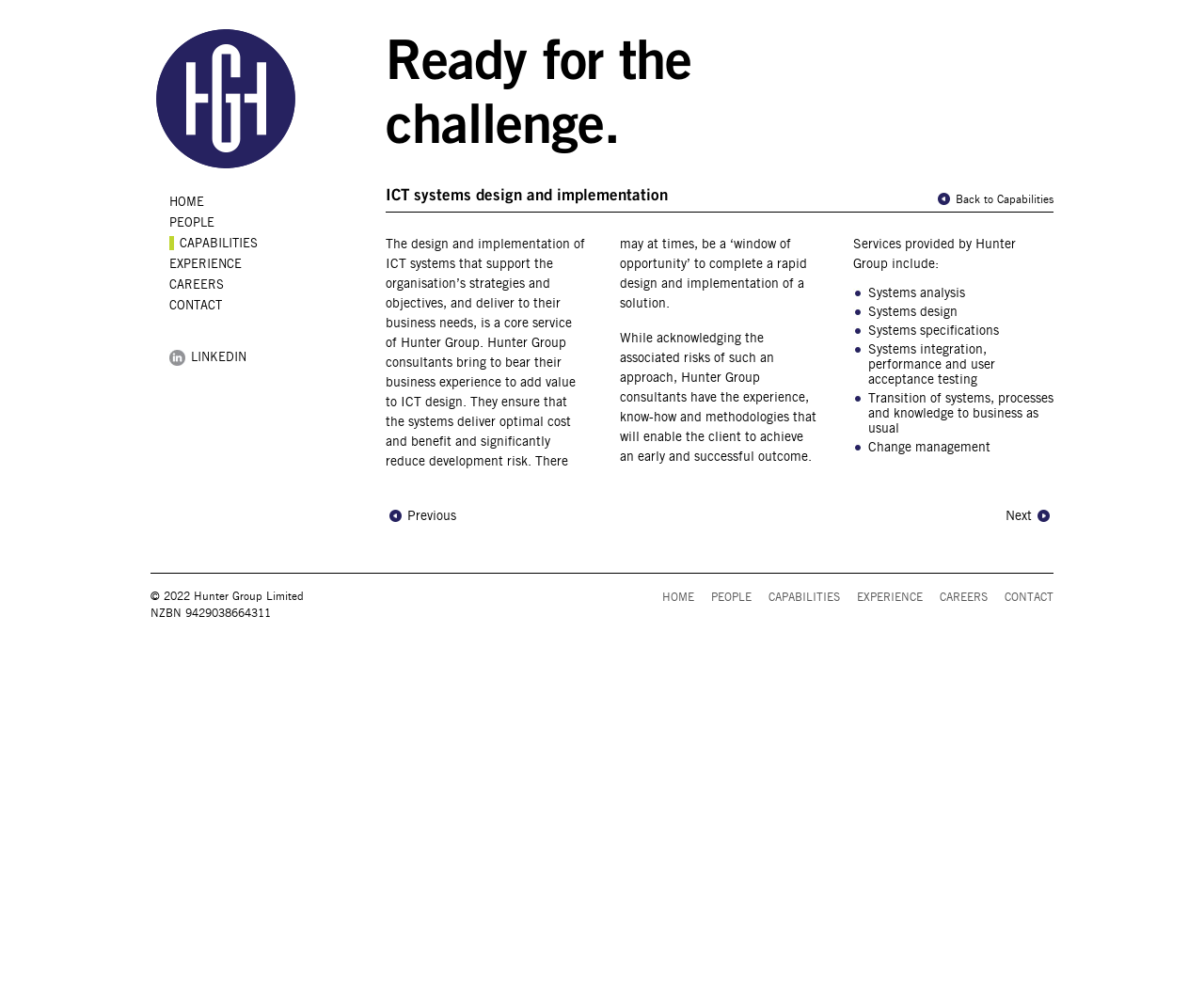Provide the bounding box coordinates for the area that should be clicked to complete the instruction: "Click on the 'Media Pack' link".

None